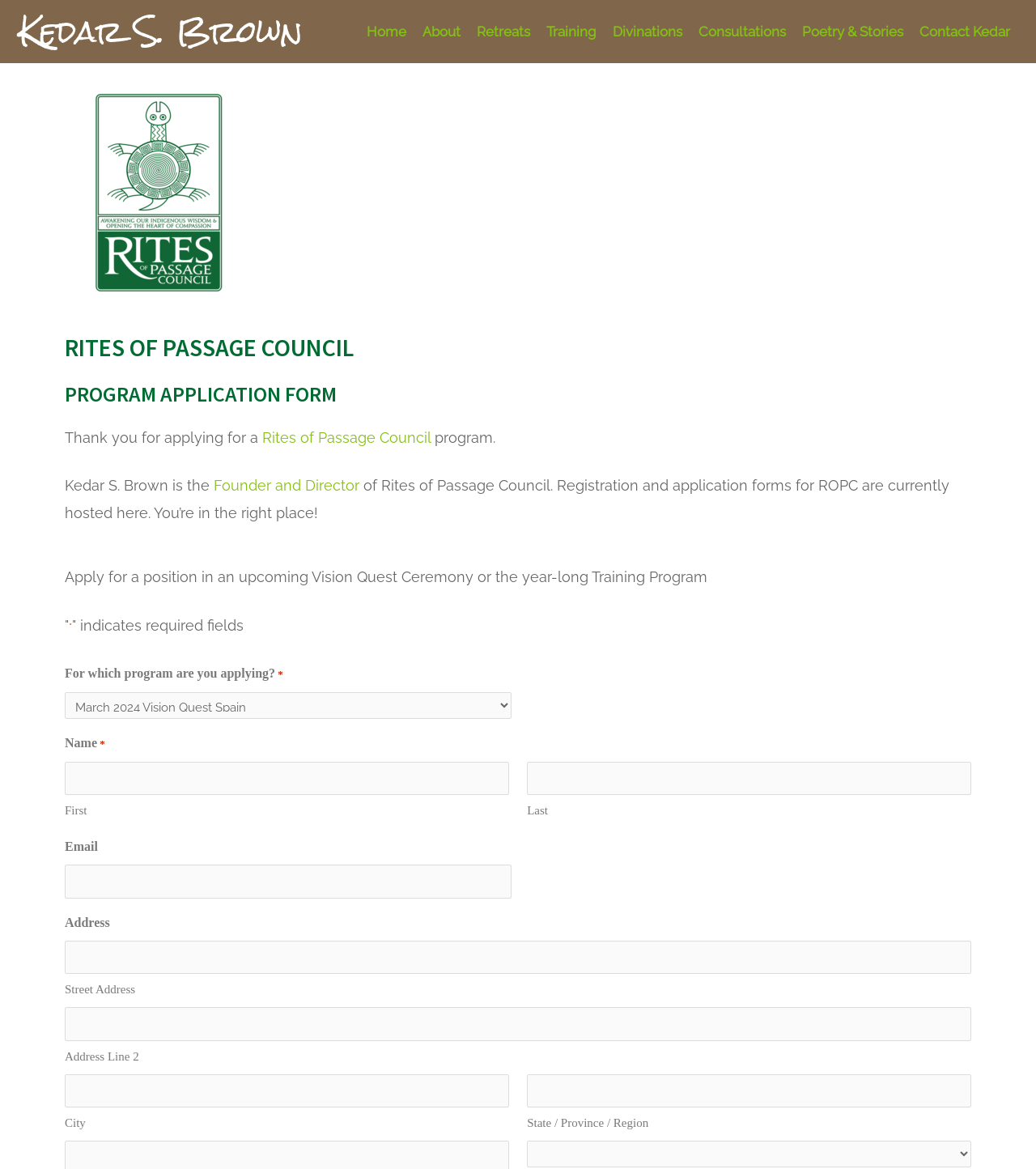Extract the main heading text from the webpage.

RITES OF PASSAGE COUNCIL